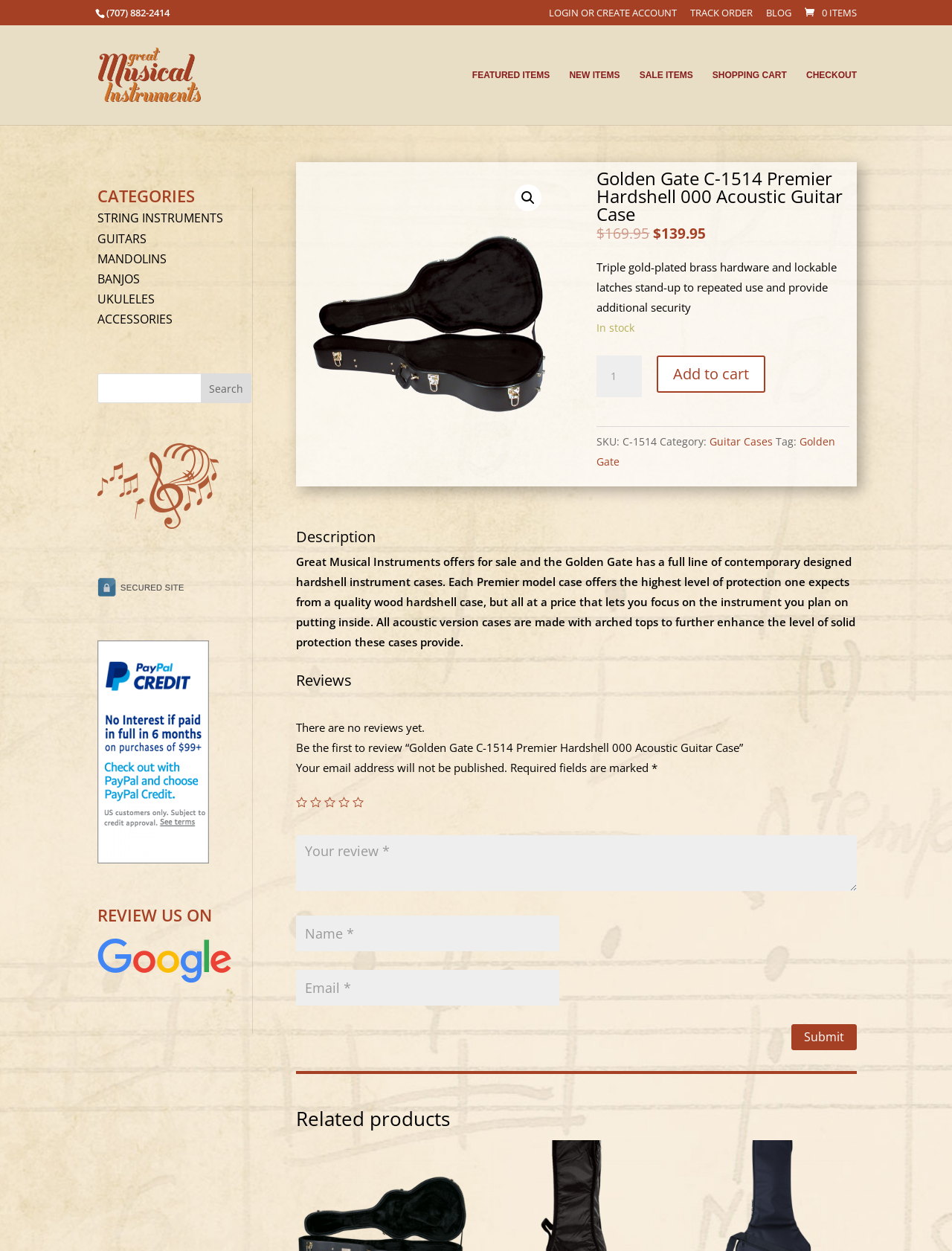Please identify the bounding box coordinates of the region to click in order to complete the task: "Add to cart". The coordinates must be four float numbers between 0 and 1, specified as [left, top, right, bottom].

[0.69, 0.284, 0.804, 0.314]